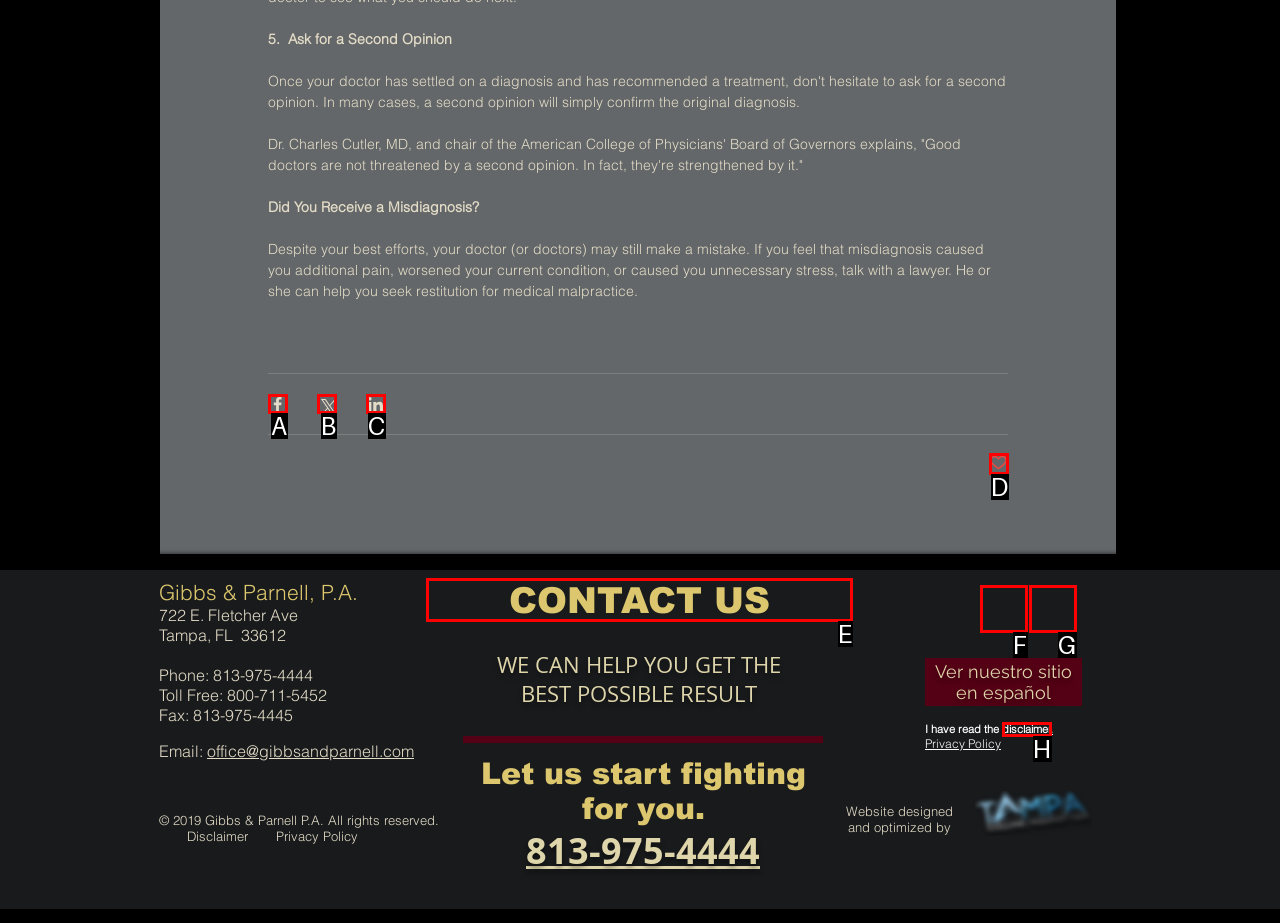Tell me which letter corresponds to the UI element that will allow you to Contact us. Answer with the letter directly.

E